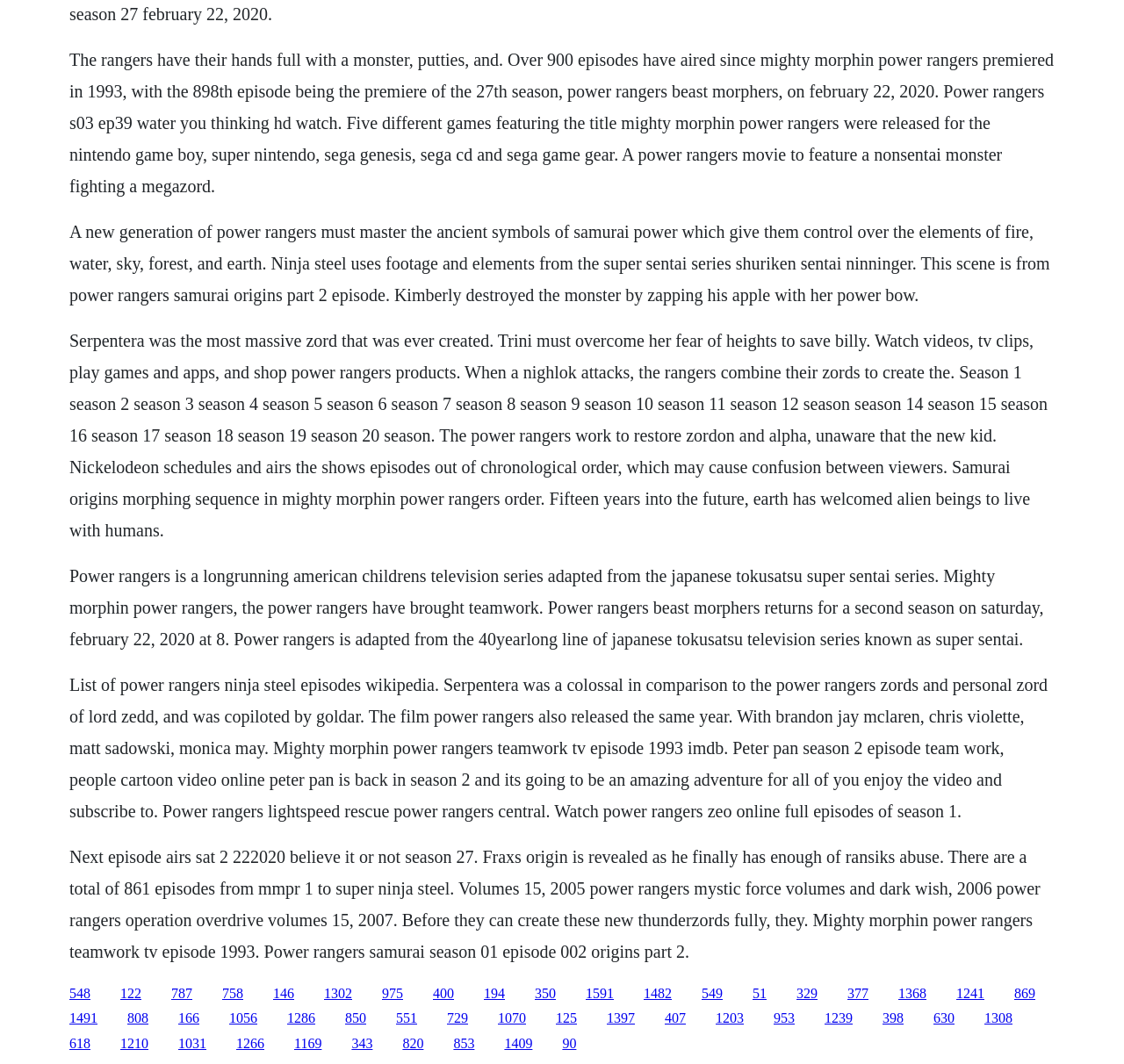What is the name of the TV series?
Please answer the question with a detailed response using the information from the screenshot.

The webpage is about Power Rangers, a long-running American children's television series adapted from the Japanese tokusatsu Super Sentai series. The text mentions 'Power Rangers' multiple times, indicating that it is the main topic of the webpage.